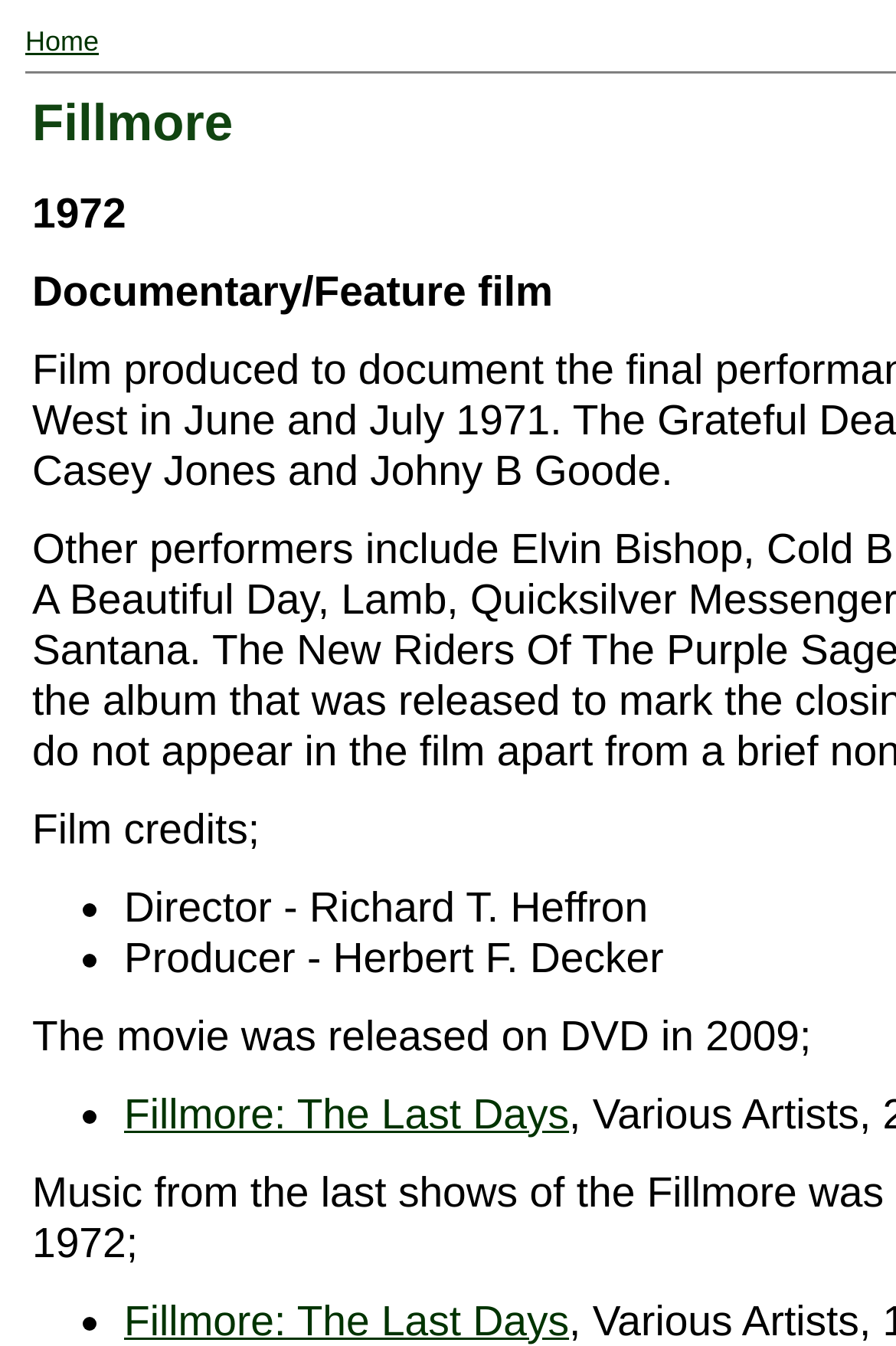What is the title of the link that appears twice on the webpage?
Look at the image and respond with a one-word or short phrase answer.

Fillmore: The Last Days